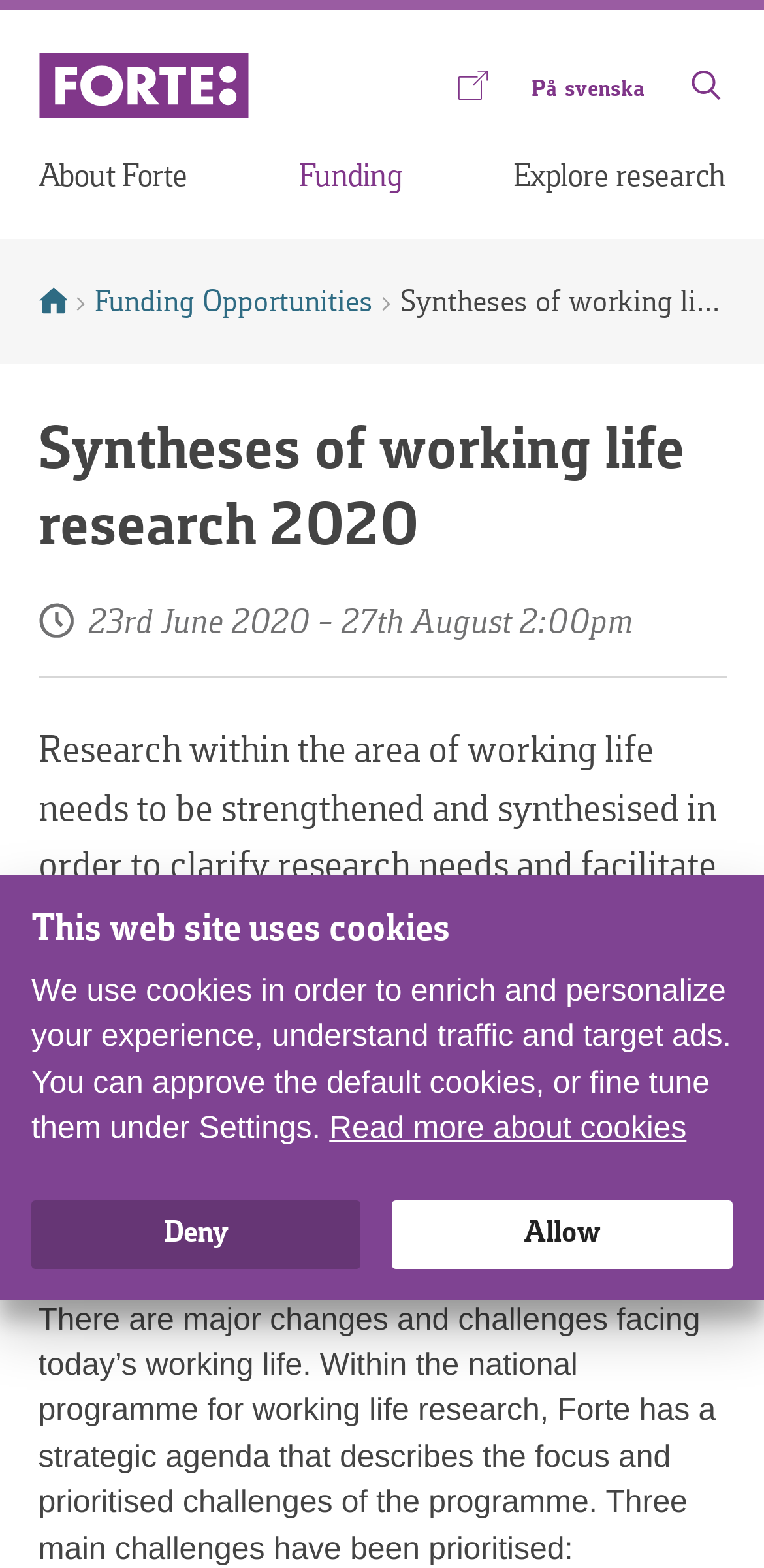Describe all the key features of the webpage in detail.

The webpage is about the "Syntheses of working life research 2020" by Forte, a research organization. At the top left corner, there is a Forte logotype image, which is also a link. Next to it, there is a secondary navigation menu with links to "Till Prisma", "På svenska", and "Search". 

Below the logotype, there is a primary navigation menu with links to "About Forte", "Funding", and "Explore research", each with a dropdown menu. 

On the left side, there is a breadcrumbs navigation menu showing the path "Home > Funding Opportunities". 

The main content area has a heading "Syntheses of working life research 2020" followed by a brief description of the research focus area. There is also an image and a time stamp "23rd June 2020" and another time stamp "27th August 2:00pm". 

The main content area continues with a paragraph describing the research needs and goals, followed by a heading "Focus area" and another paragraph explaining the challenges and priorities of the national programme for working life research. 

At the bottom of the page, there is a footer area with a heading "Footer" and a region describing the website's cookie policy, including a brief description, a "Read more about cookies" link, and buttons to "Deny" or "Allow" cookies.